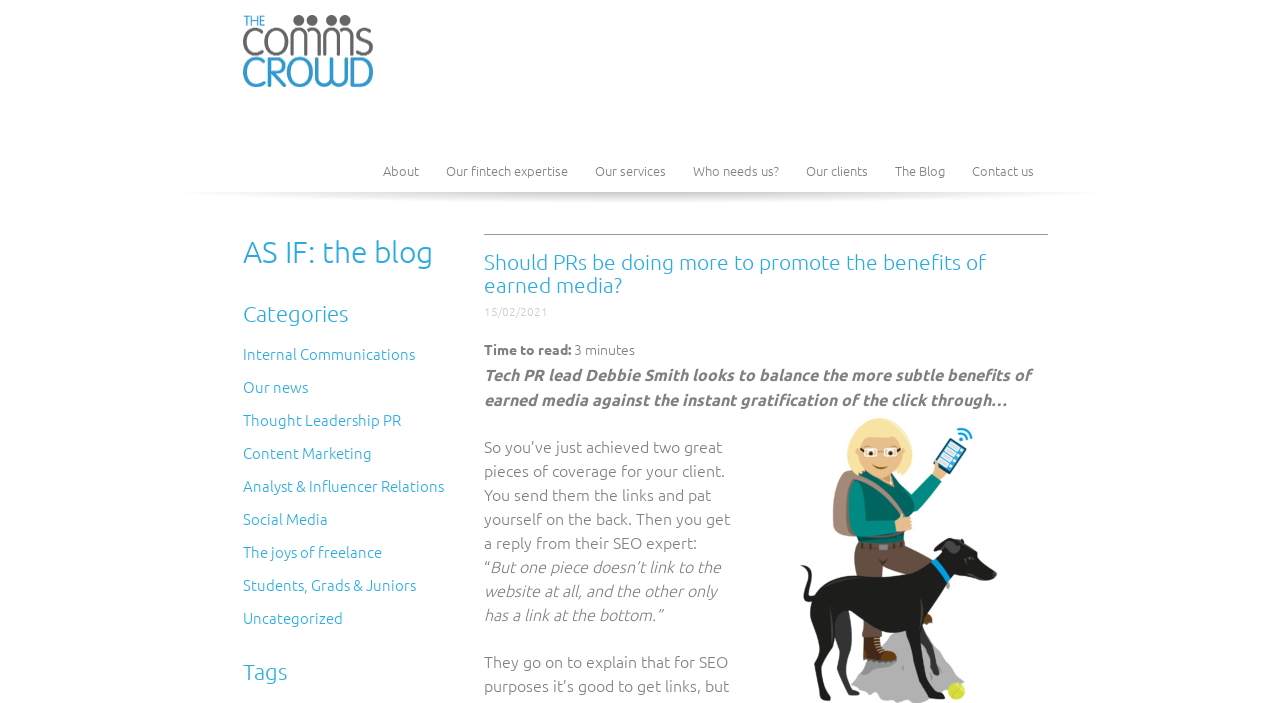Please specify the bounding box coordinates of the region to click in order to perform the following instruction: "View the Internal Communications category".

[0.189, 0.488, 0.324, 0.518]